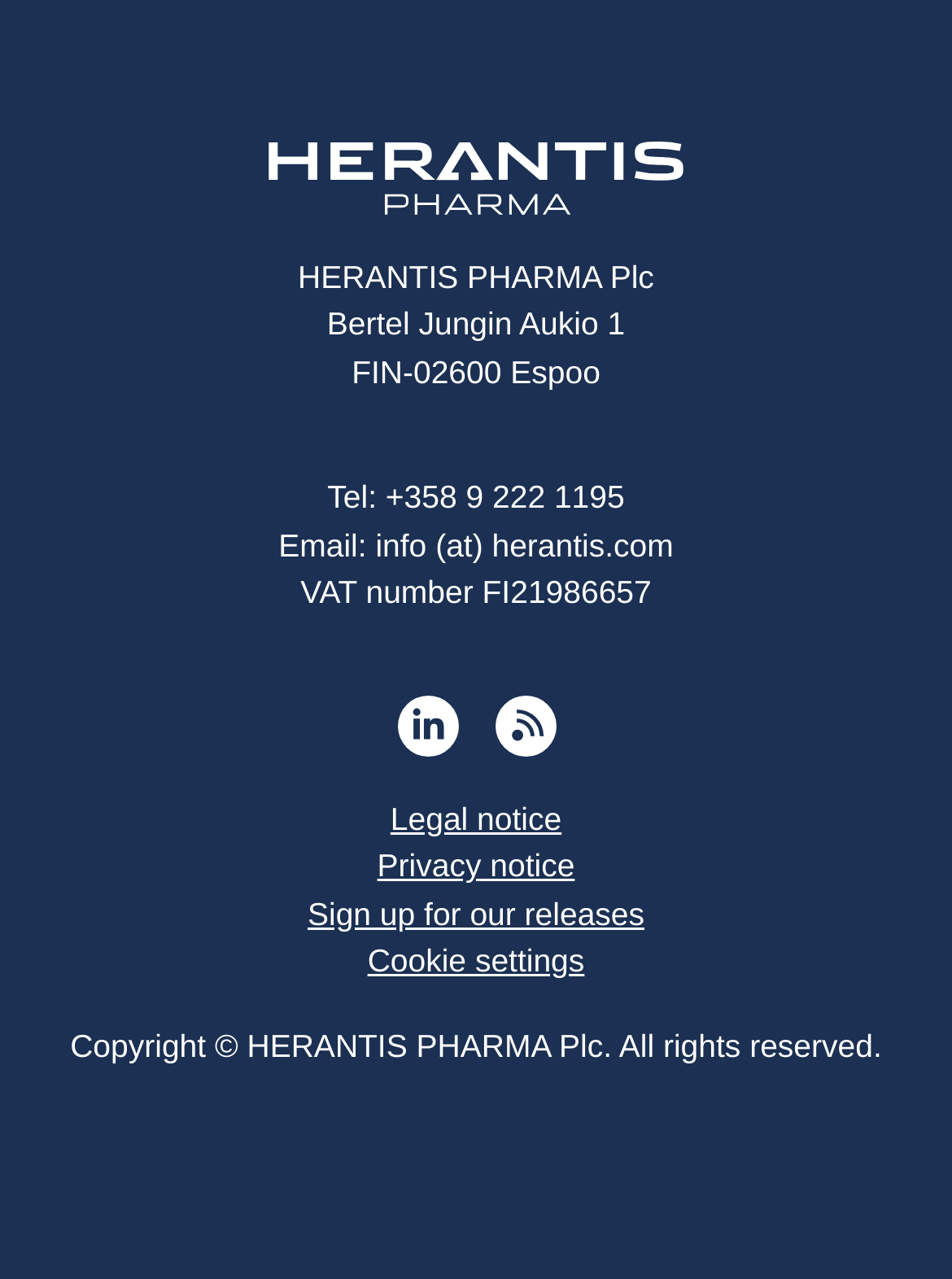Please answer the following question as detailed as possible based on the image: 
What is the address of the company?

The address of the company can be found in the StaticText elements with the texts 'Bertel Jungin Aukio 1' and 'FIN-02600 Espoo' located below the company name.